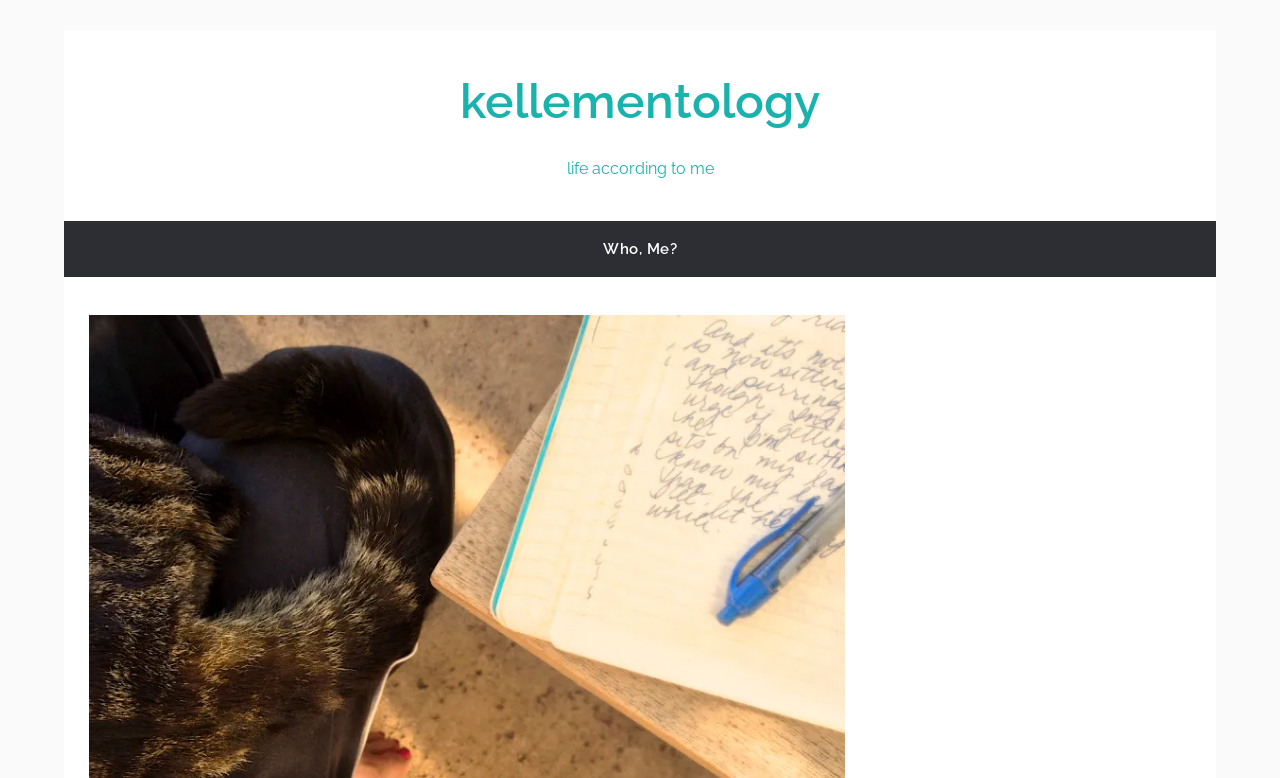Please find and generate the text of the main header of the webpage.

To write, or not to write…